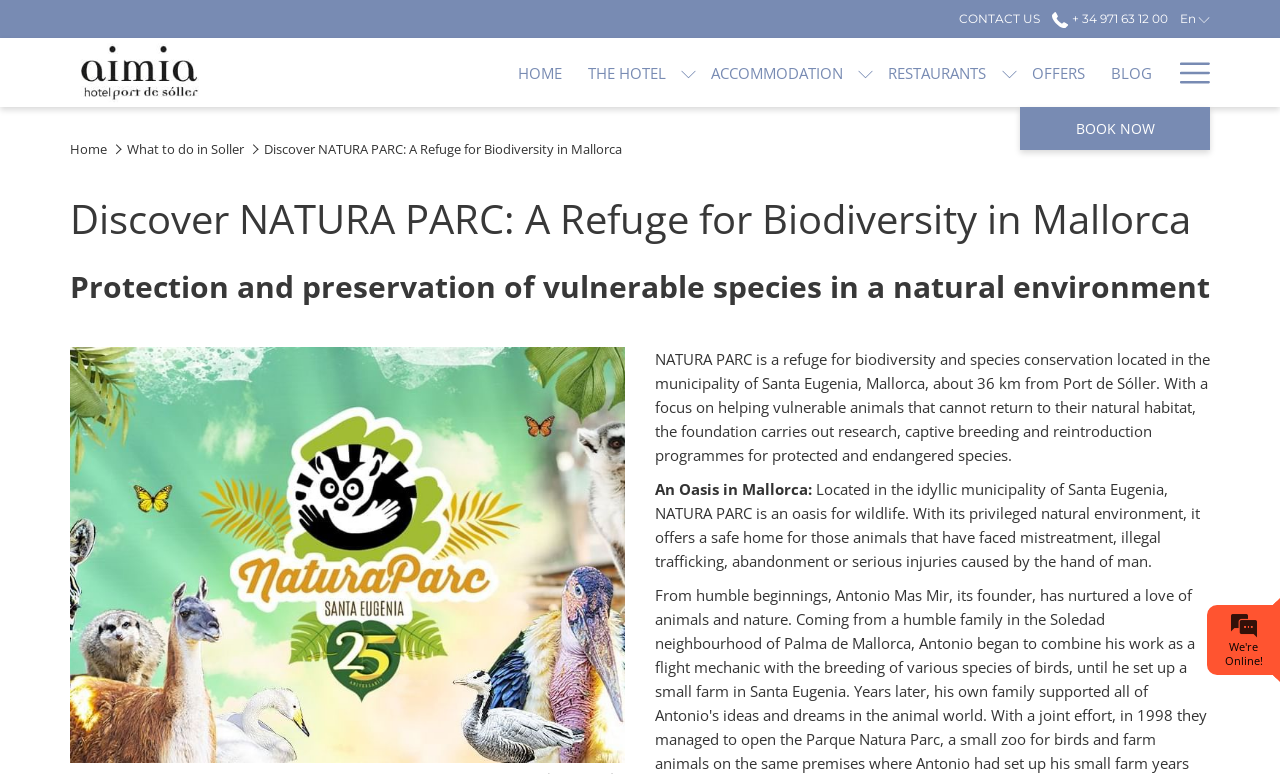Provide your answer in one word or a succinct phrase for the question: 
What is the name of the hotel?

Aimia Hotel